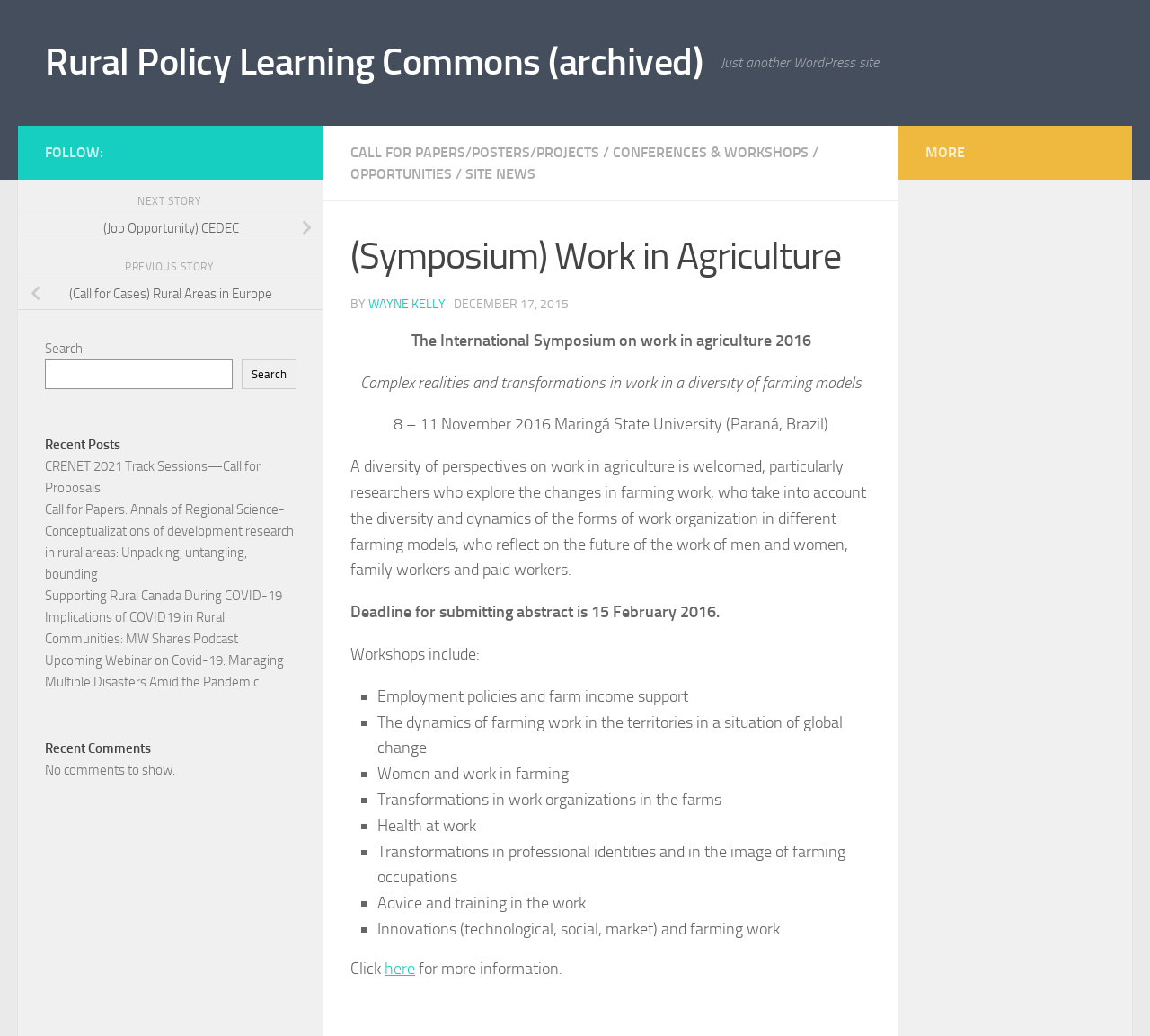Can you provide the bounding box coordinates for the element that should be clicked to implement the instruction: "Click on 'here' for more information"?

[0.334, 0.925, 0.361, 0.944]